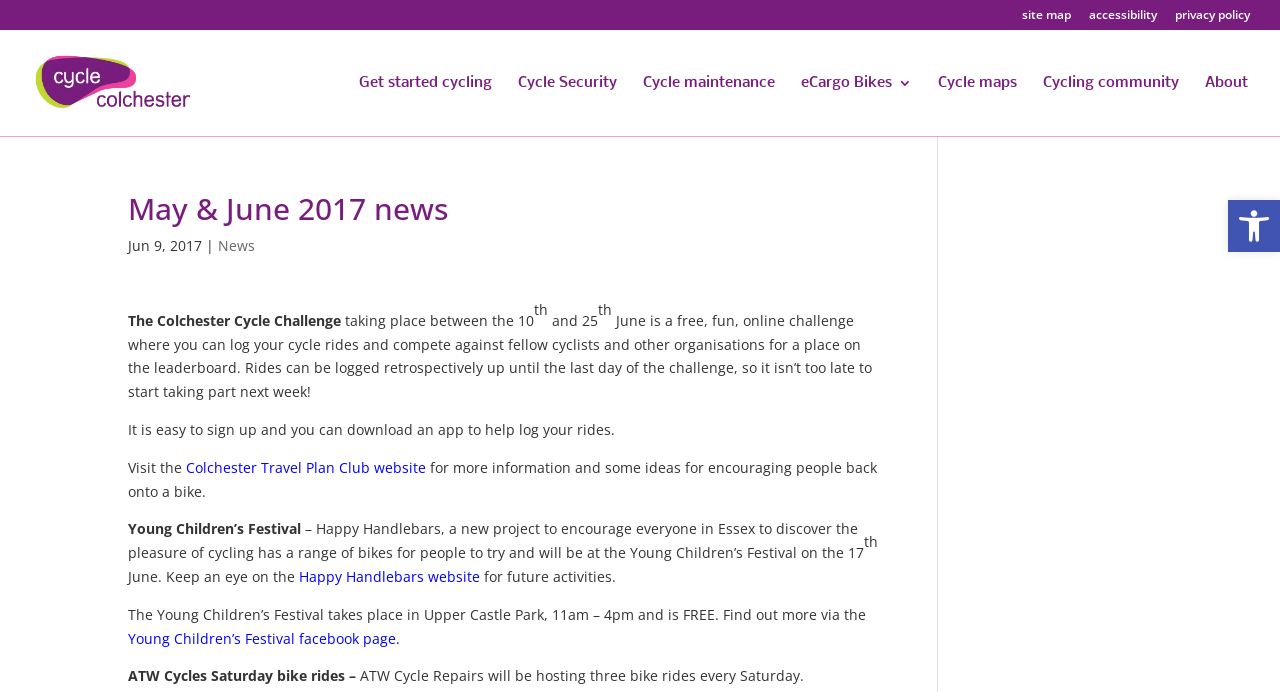Refer to the image and provide an in-depth answer to the question:
What is the purpose of the Colchester Cycle Challenge?

I found the answer by reading the text that describes the Colchester Cycle Challenge, which states that it is a free, fun, online challenge where you can log your cycle rides and compete against fellow cyclists and other organisations for a place on the leaderboard.